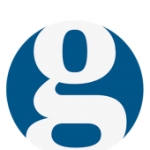What is the color of the lowercase 'g' in The Guardian's logo? Please answer the question using a single word or phrase based on the image.

White